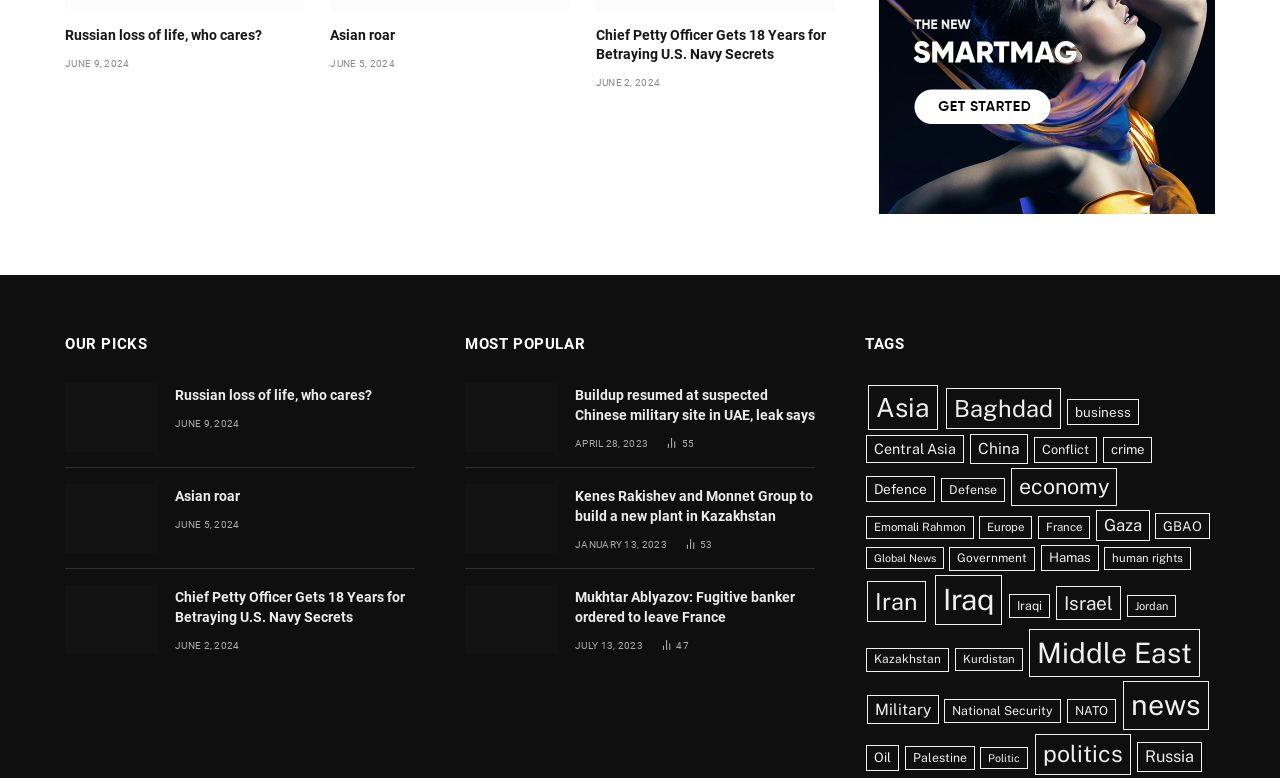What is the date of the second article?
Refer to the image and provide a detailed answer to the question.

The second article is located below the first article, and its date is indicated by the StaticText element with bounding box coordinates [0.258, 0.074, 0.309, 0.088] which contains the text 'JUNE 5, 2024'.